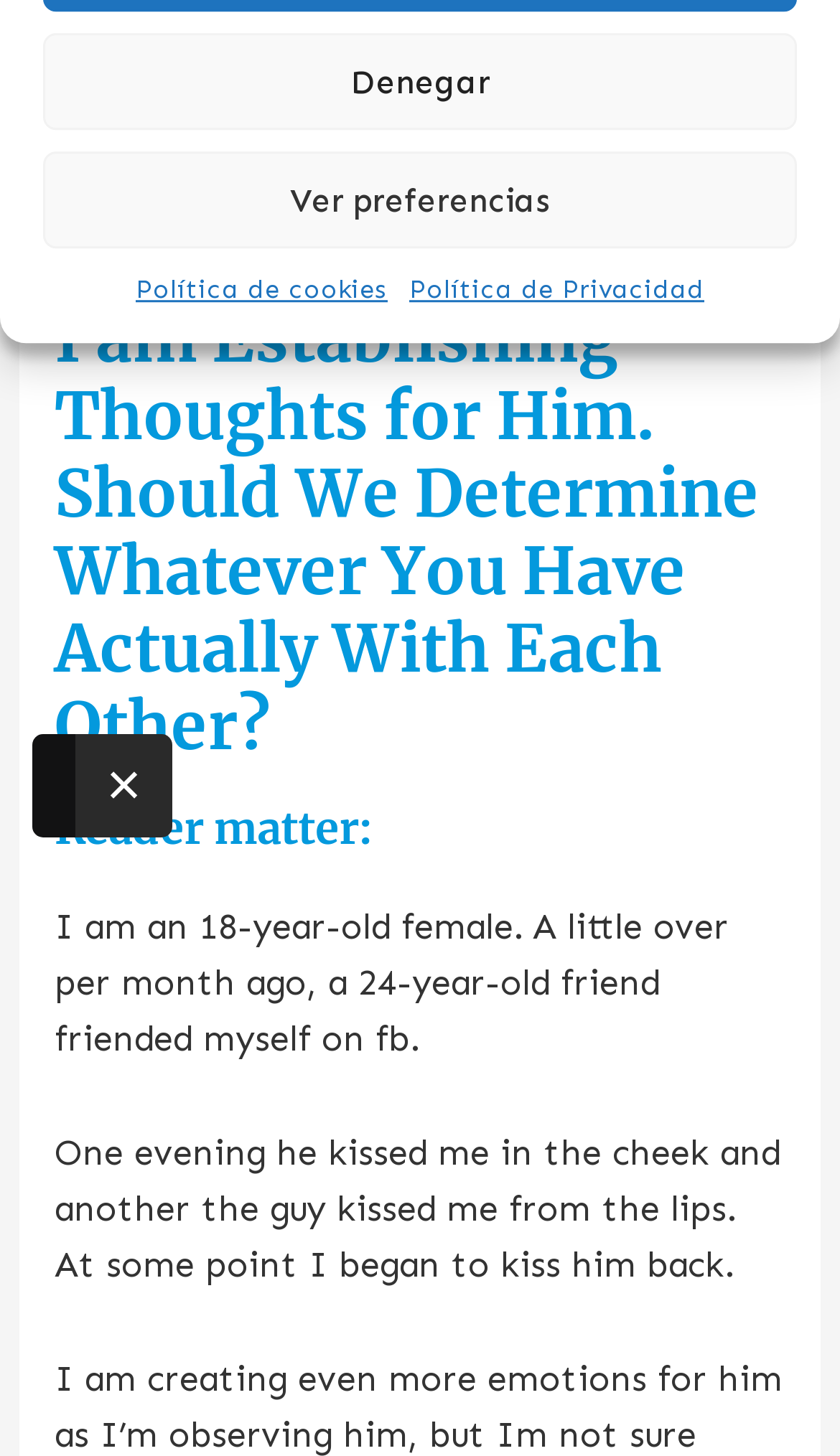Using the format (top-left x, top-left y, bottom-right x, bottom-right y), provide the bounding box coordinates for the described UI element. All values should be floating point numbers between 0 and 1: ×

[0.09, 0.504, 0.205, 0.575]